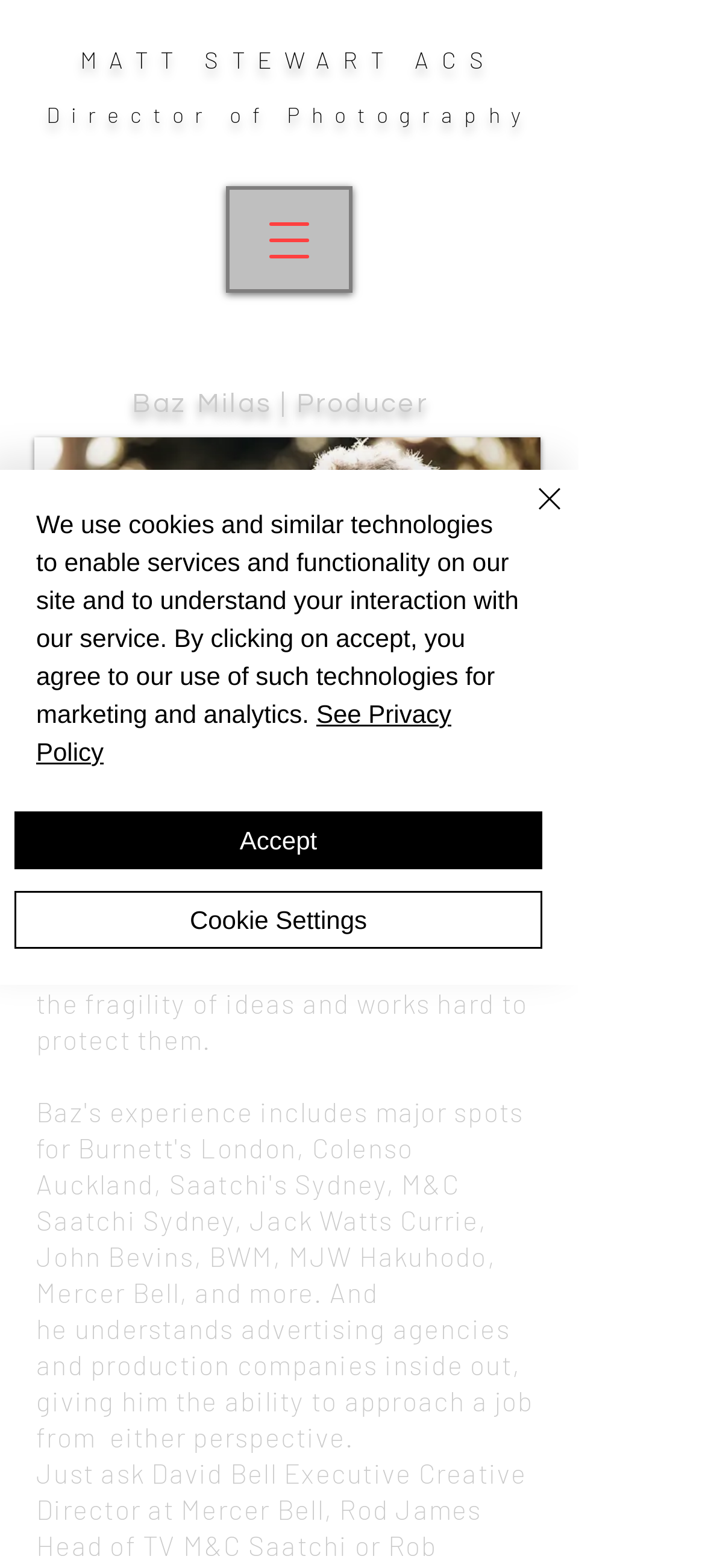Could you highlight the region that needs to be clicked to execute the instruction: "View Baz Milas' profile"?

[0.187, 0.249, 0.628, 0.269]